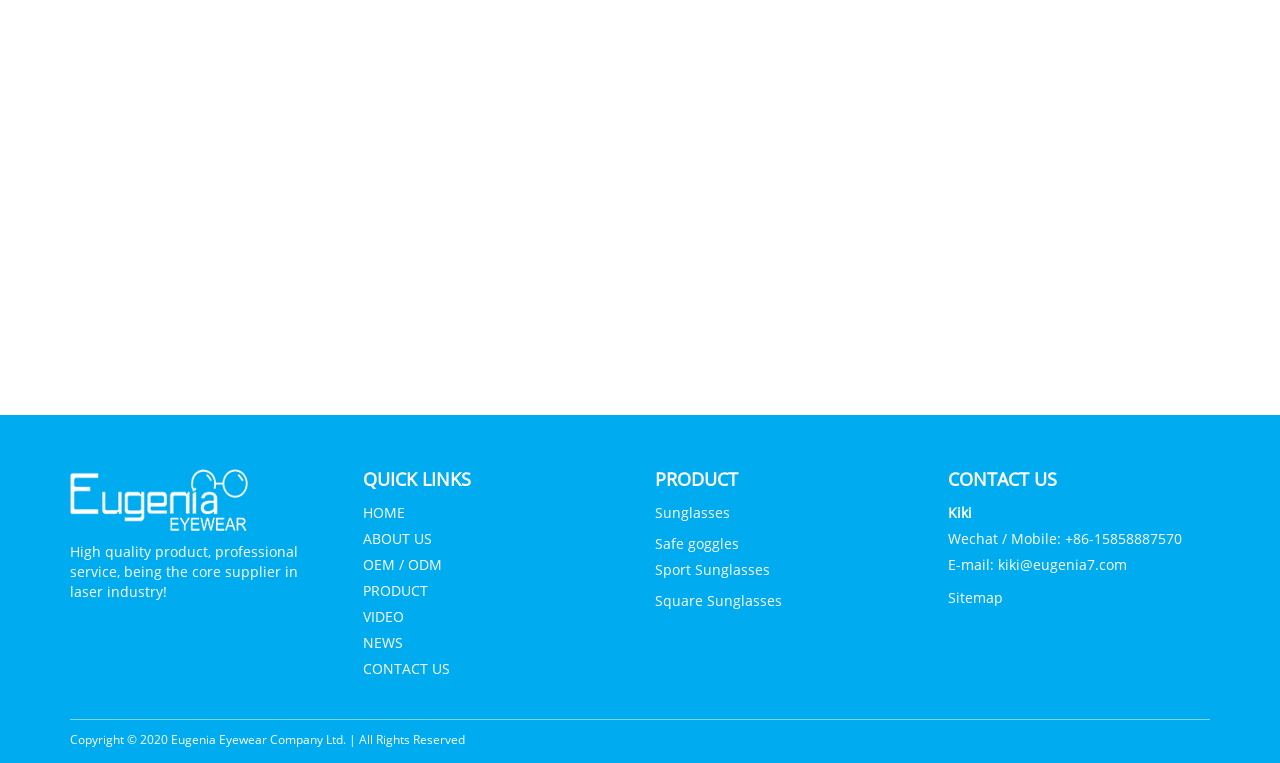Please identify the bounding box coordinates of the element that needs to be clicked to execute the following command: "Click on the HOME link". Provide the bounding box using four float numbers between 0 and 1, formatted as [left, top, right, bottom].

[0.283, 0.659, 0.316, 0.684]